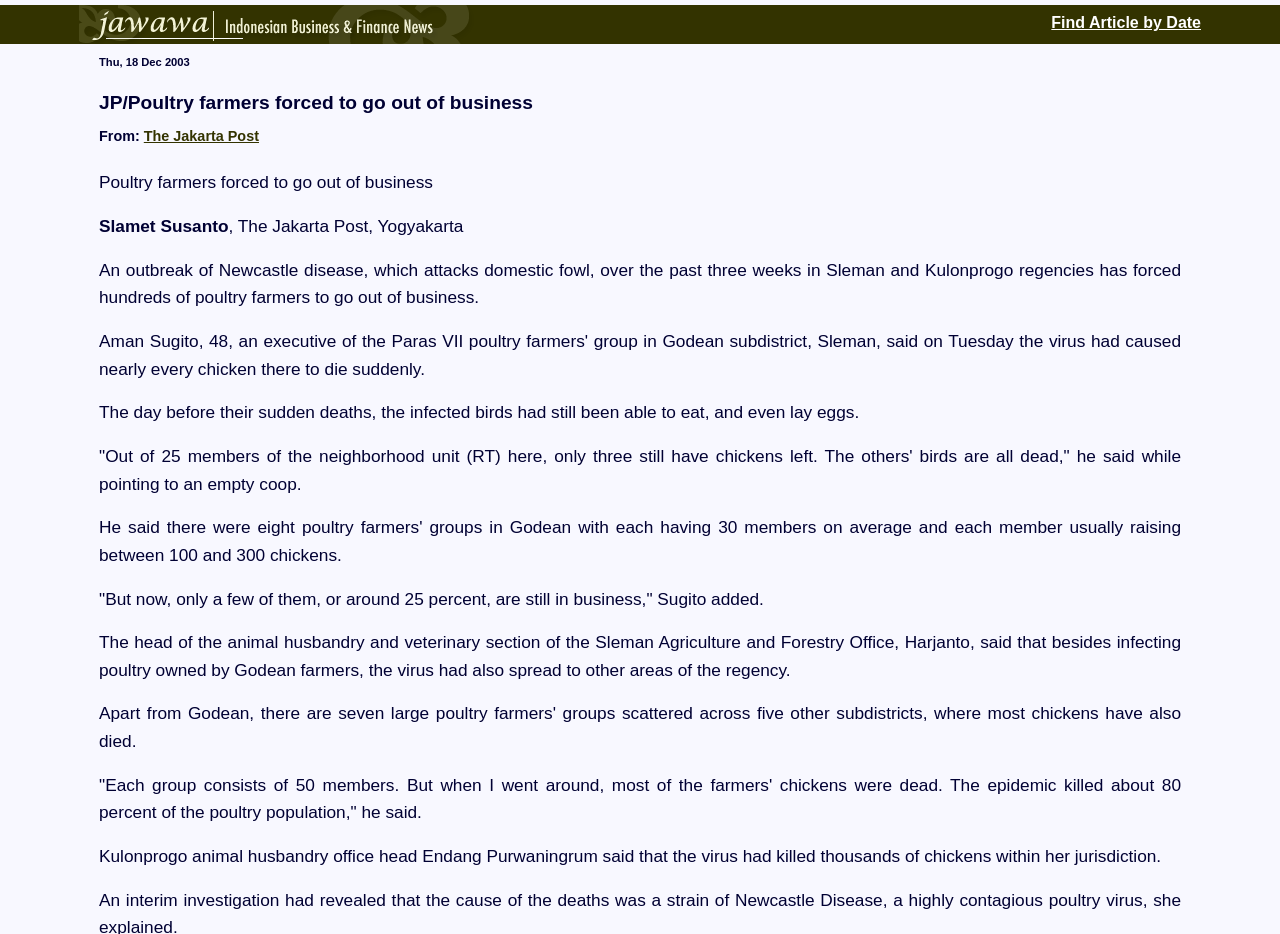Mark the bounding box of the element that matches the following description: "CONTACT US".

None